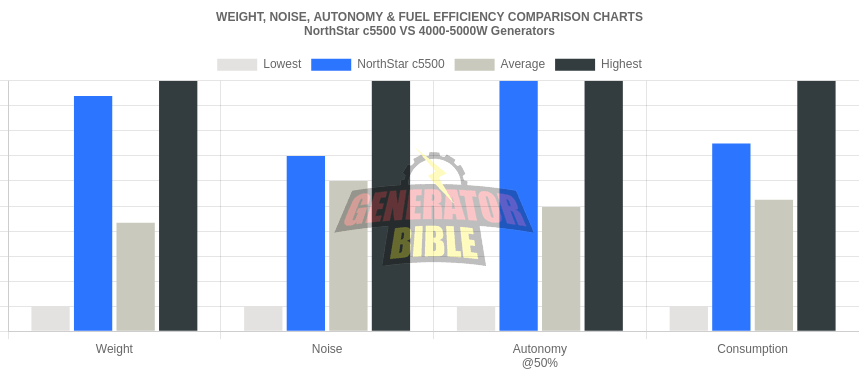How does NorthStar C5500's noise level compare to its peers?
Provide a concise answer using a single word or phrase based on the image.

Just above average